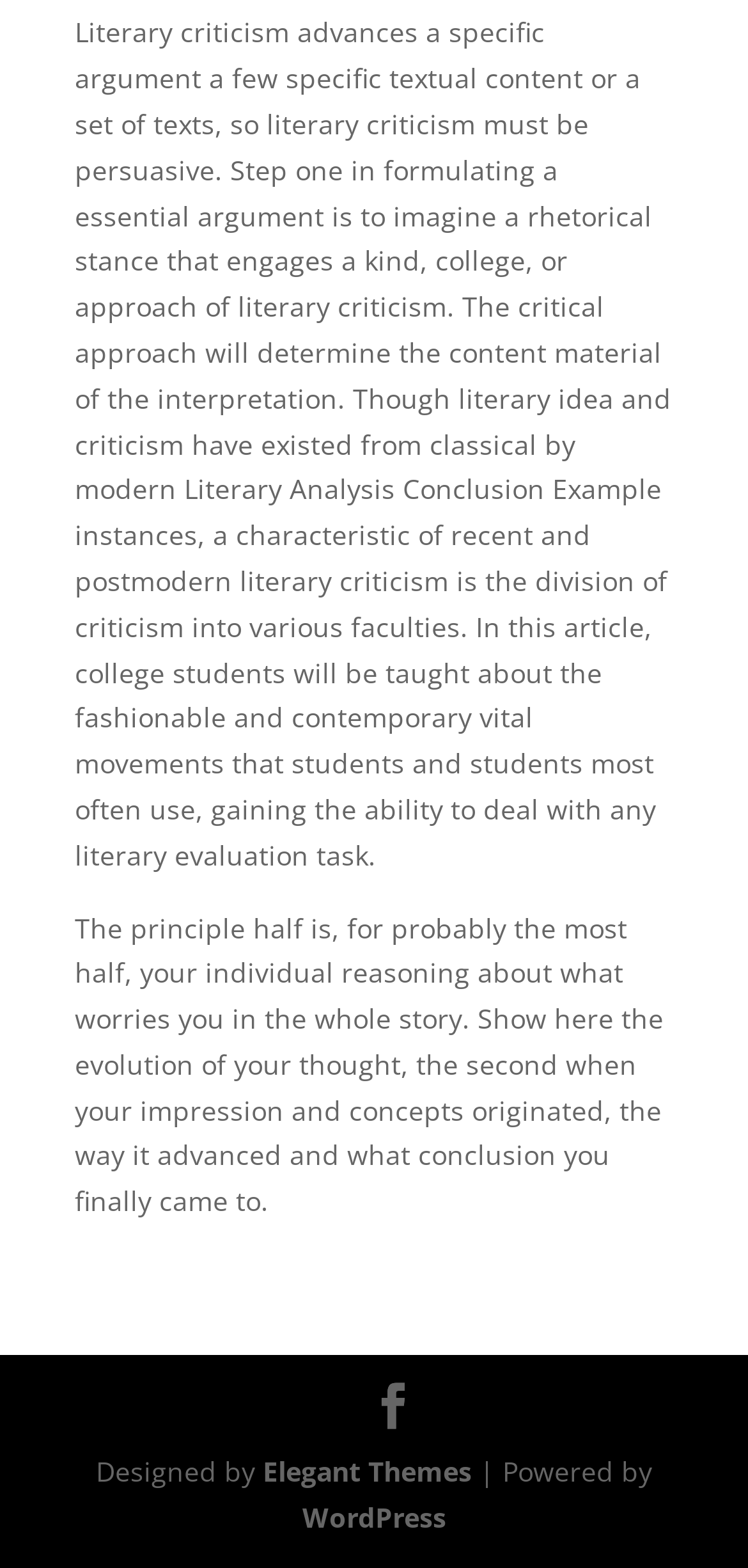What is the main topic of this webpage?
Provide a detailed answer to the question, using the image to inform your response.

The webpage appears to be discussing literary criticism, as evident from the static text elements that mention 'literary criticism', 'rhetorical stance', 'critical approach', and 'literary analysis'. The text also provides guidance on formulating a critical argument and interpreting literary texts.